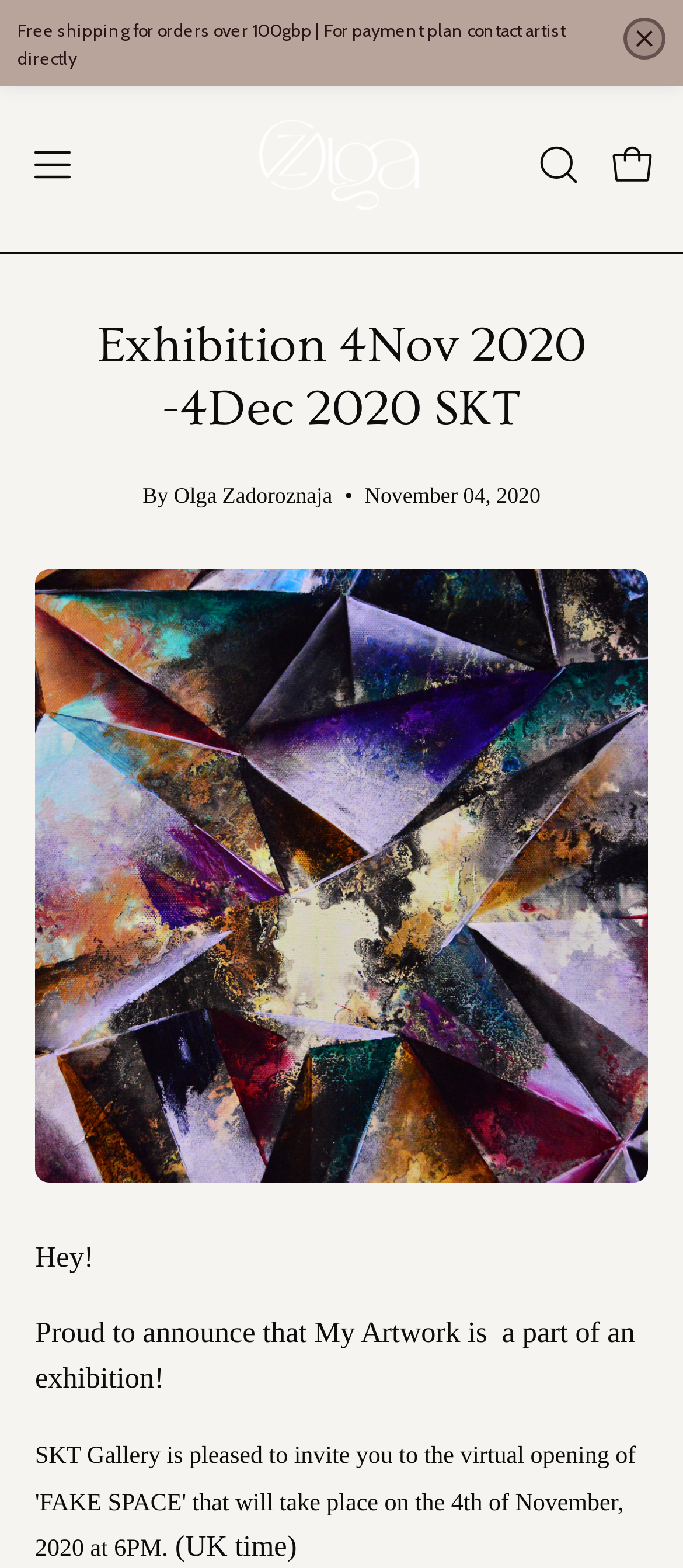What is the current status of the navigation menu?
Please respond to the question thoroughly and include all relevant details.

I found the answer by looking at the button that controls the navigation menu, which is labeled as 'Open navigation menu', indicating that the menu is currently closed.